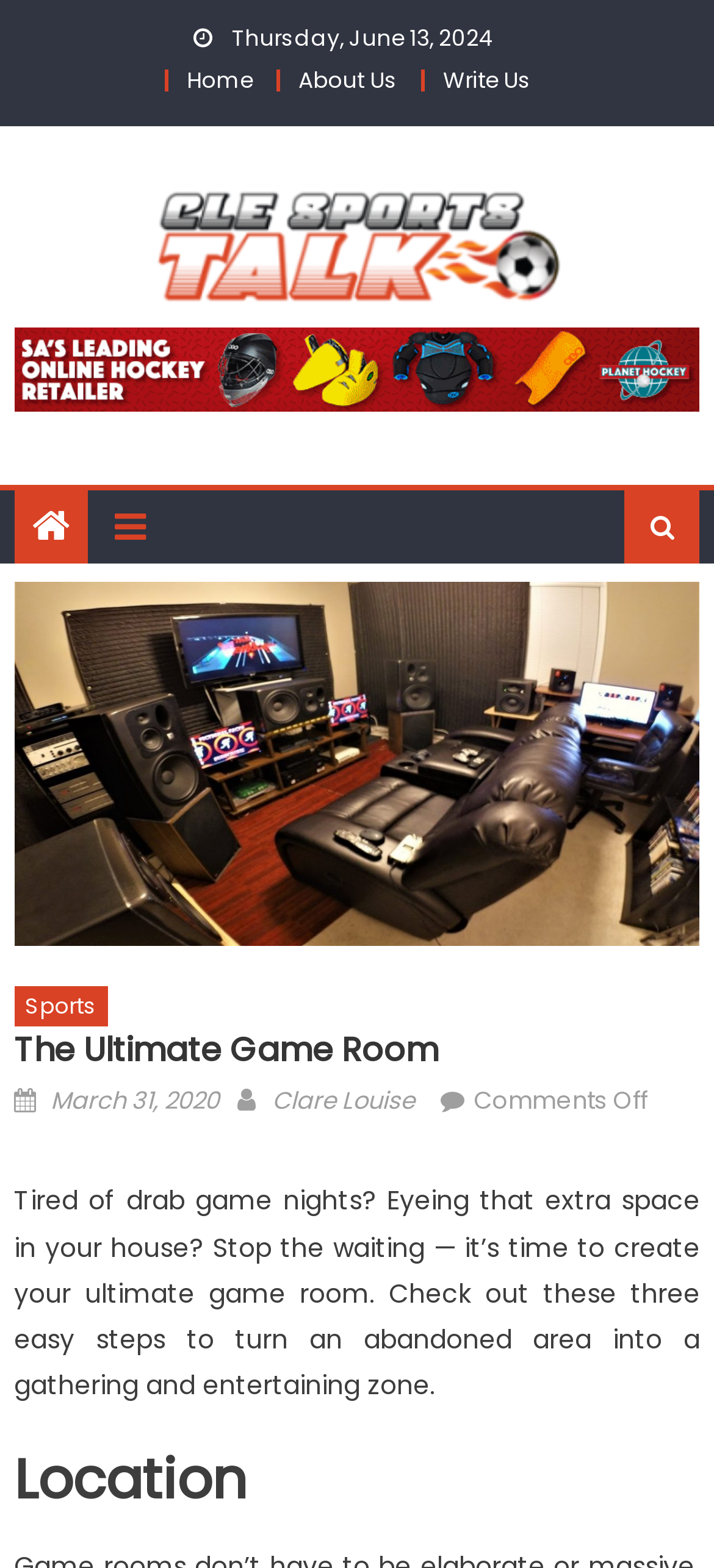Use a single word or phrase to answer the question: 
How many links are in the top navigation bar?

3